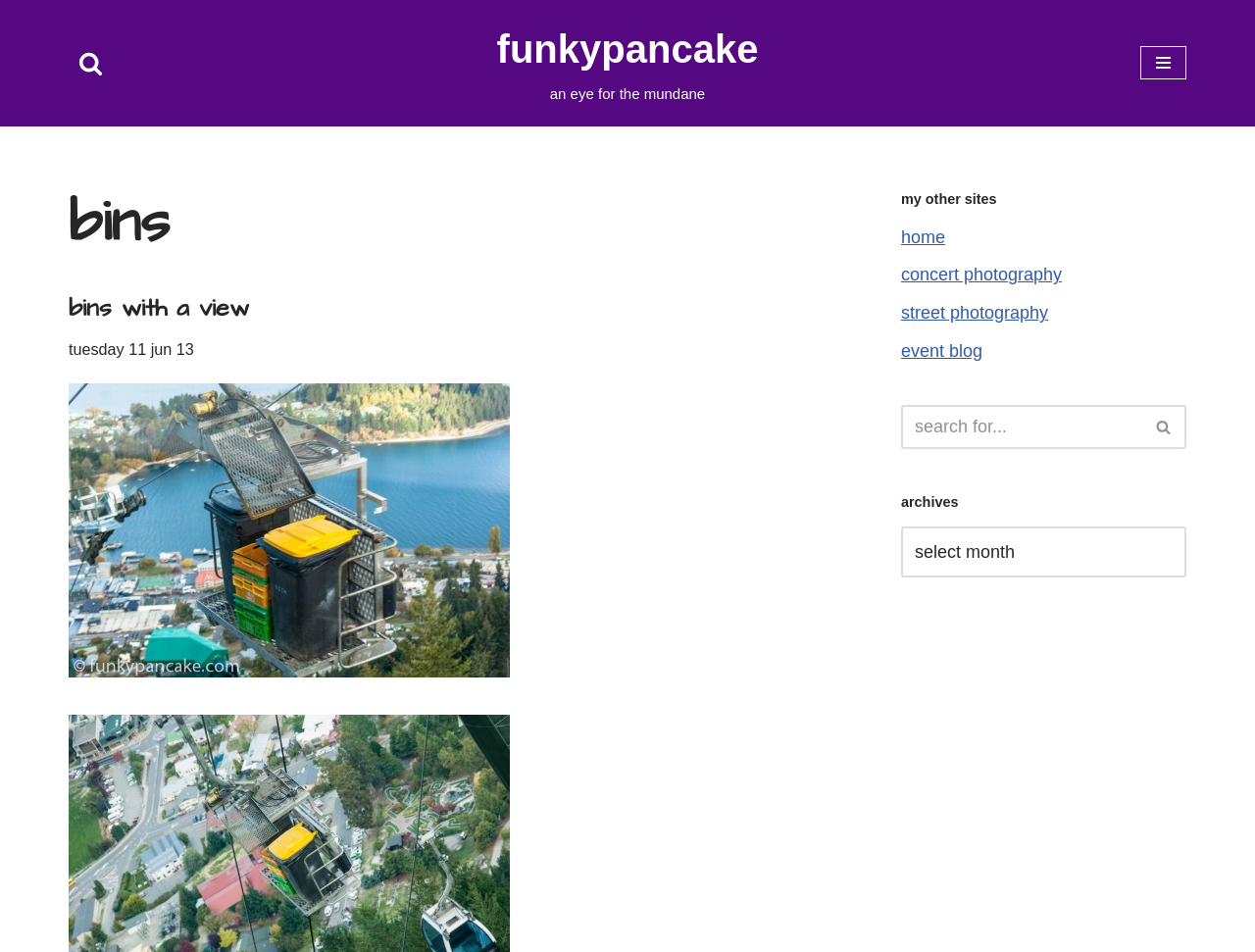Provide the bounding box coordinates of the HTML element this sentence describes: "Skip to content".

[0.0, 0.033, 0.023, 0.054]